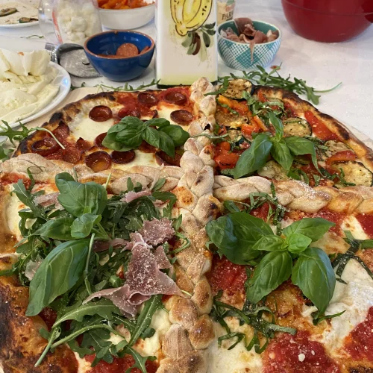What type of experience is suggested by the surrounding ingredients?
Answer the question with a detailed and thorough explanation.

The presence of various ingredients and condiments surrounding the pizza, such as containers of olives, cheeses, and toppings, suggests a communal cooking experience, perfect for gatherings or family meals, as mentioned in the caption.